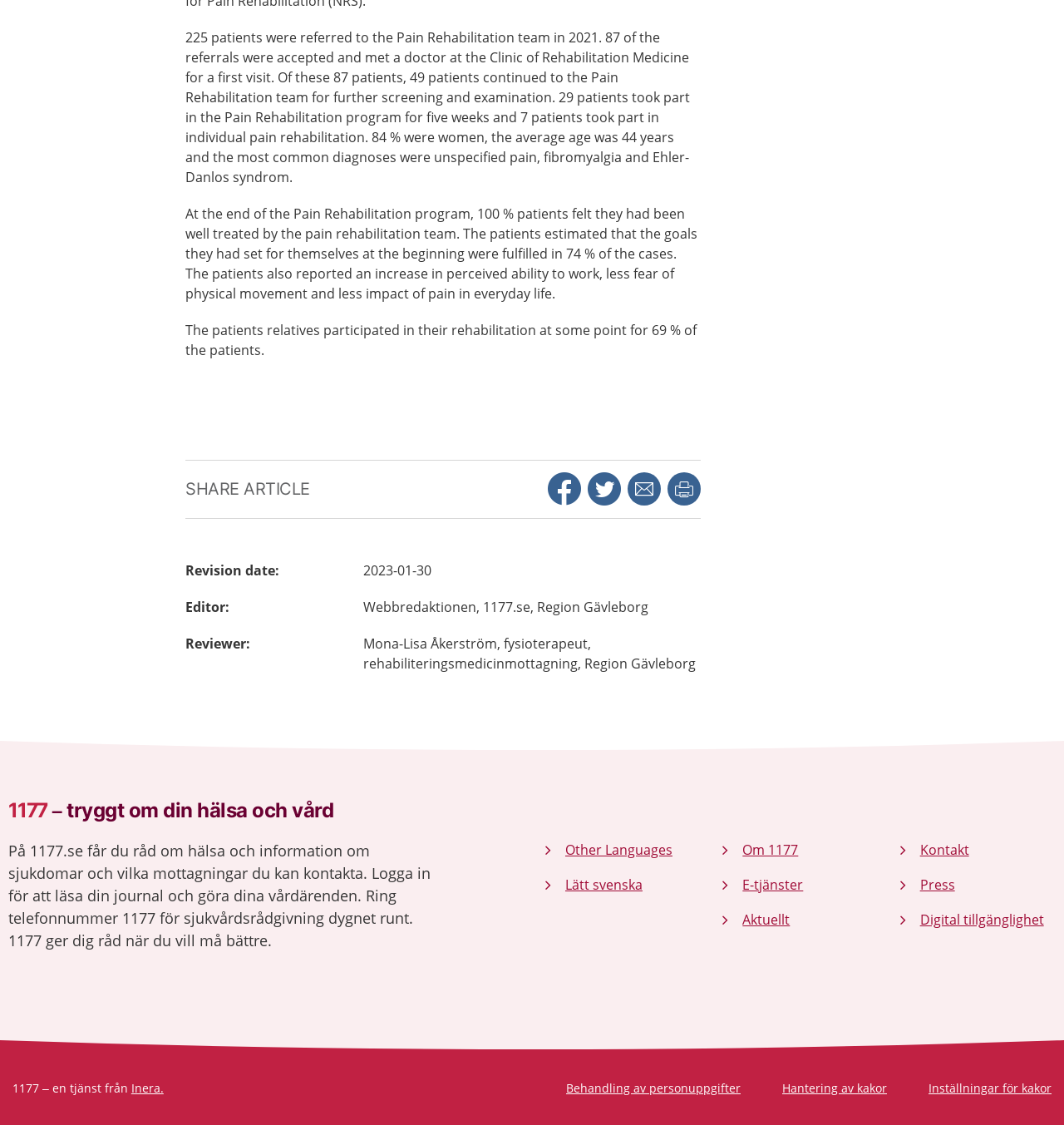Provide your answer in one word or a succinct phrase for the question: 
What is the purpose of the 'SHARE ARTICLE' section?

To share the article on social media